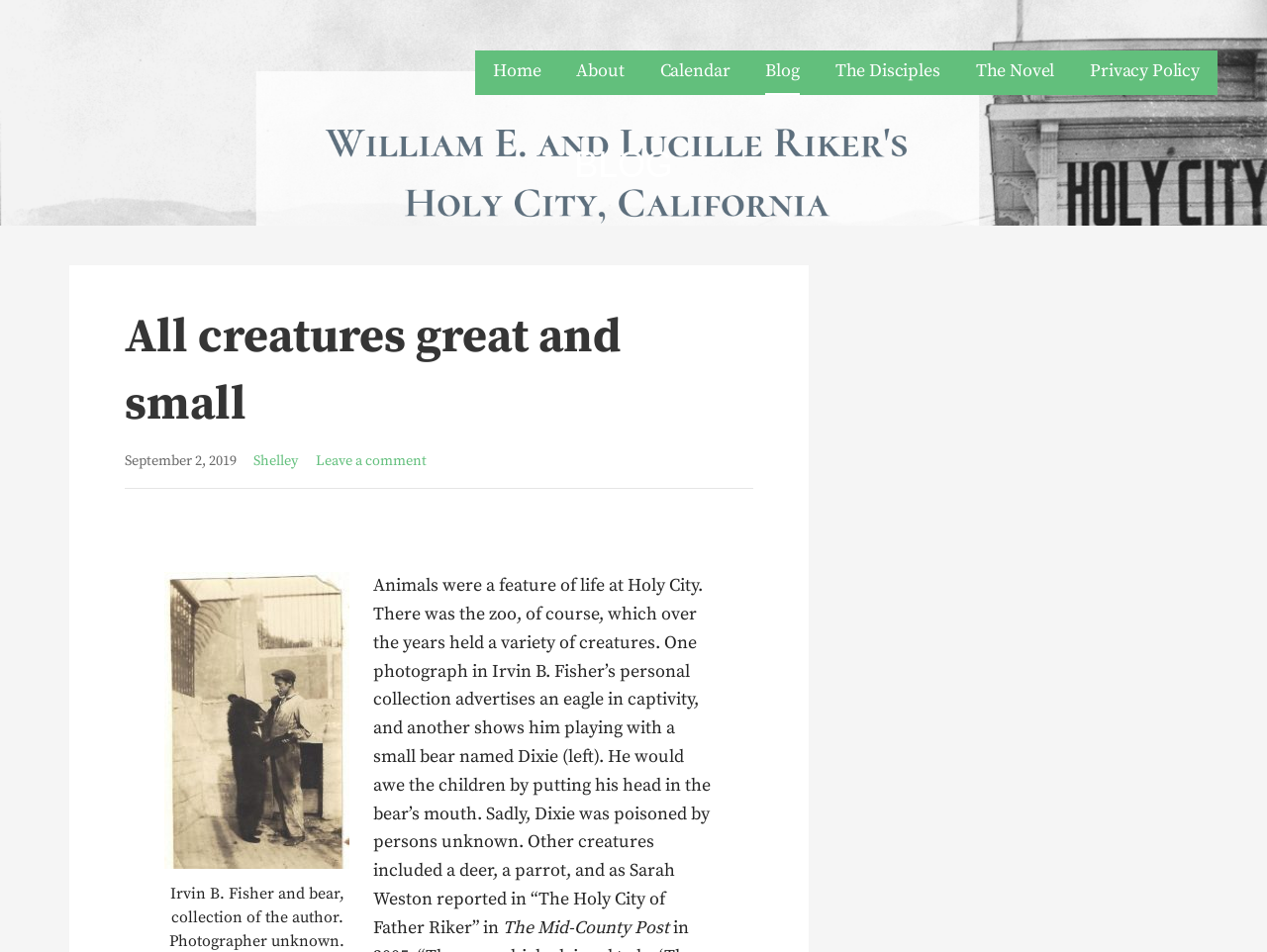Please identify the bounding box coordinates of the element I need to click to follow this instruction: "Click on the 'About' link".

[0.455, 0.053, 0.493, 0.1]